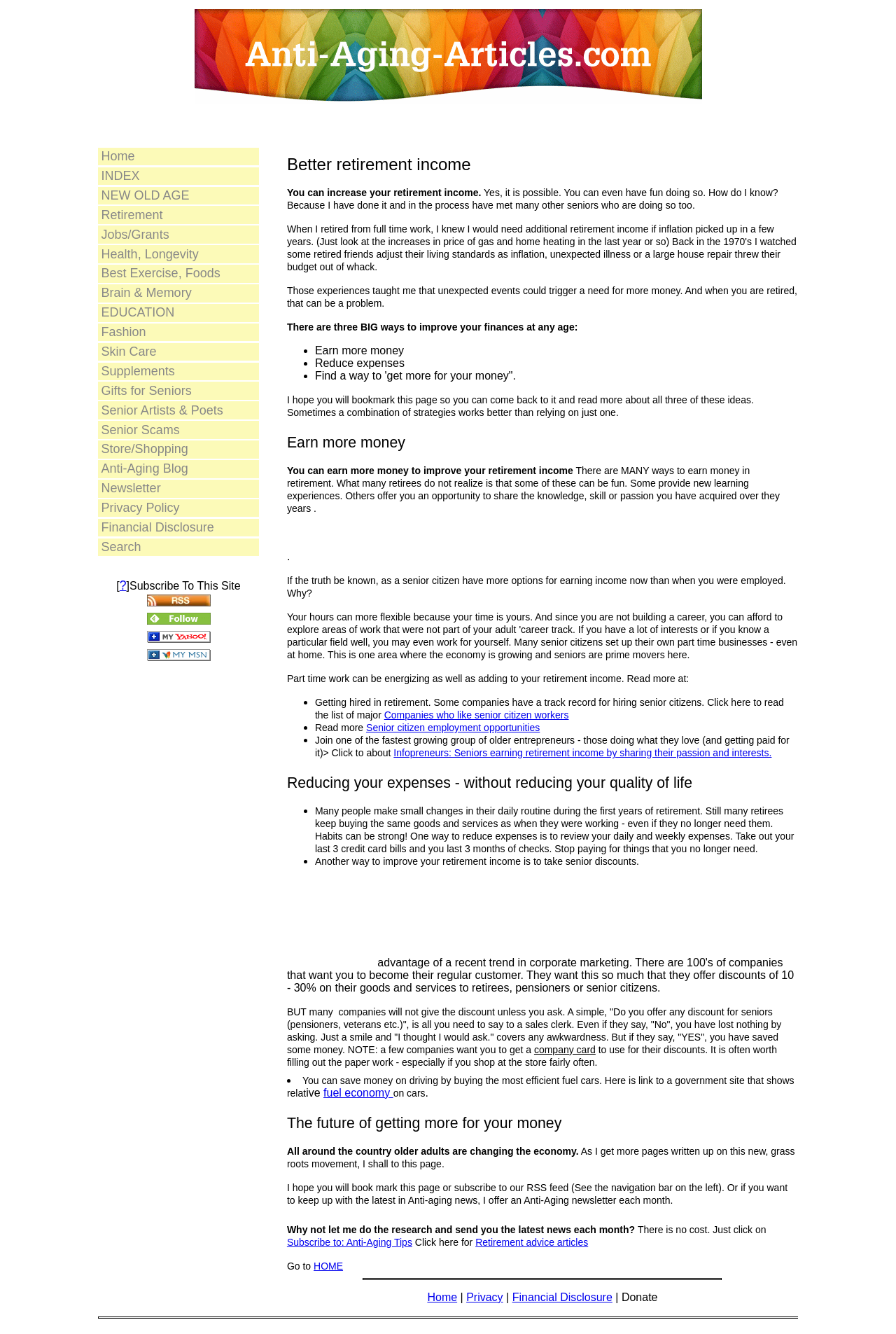Please locate the bounding box coordinates of the element that needs to be clicked to achieve the following instruction: "View 'Vault Law'". The coordinates should be four float numbers between 0 and 1, i.e., [left, top, right, bottom].

None